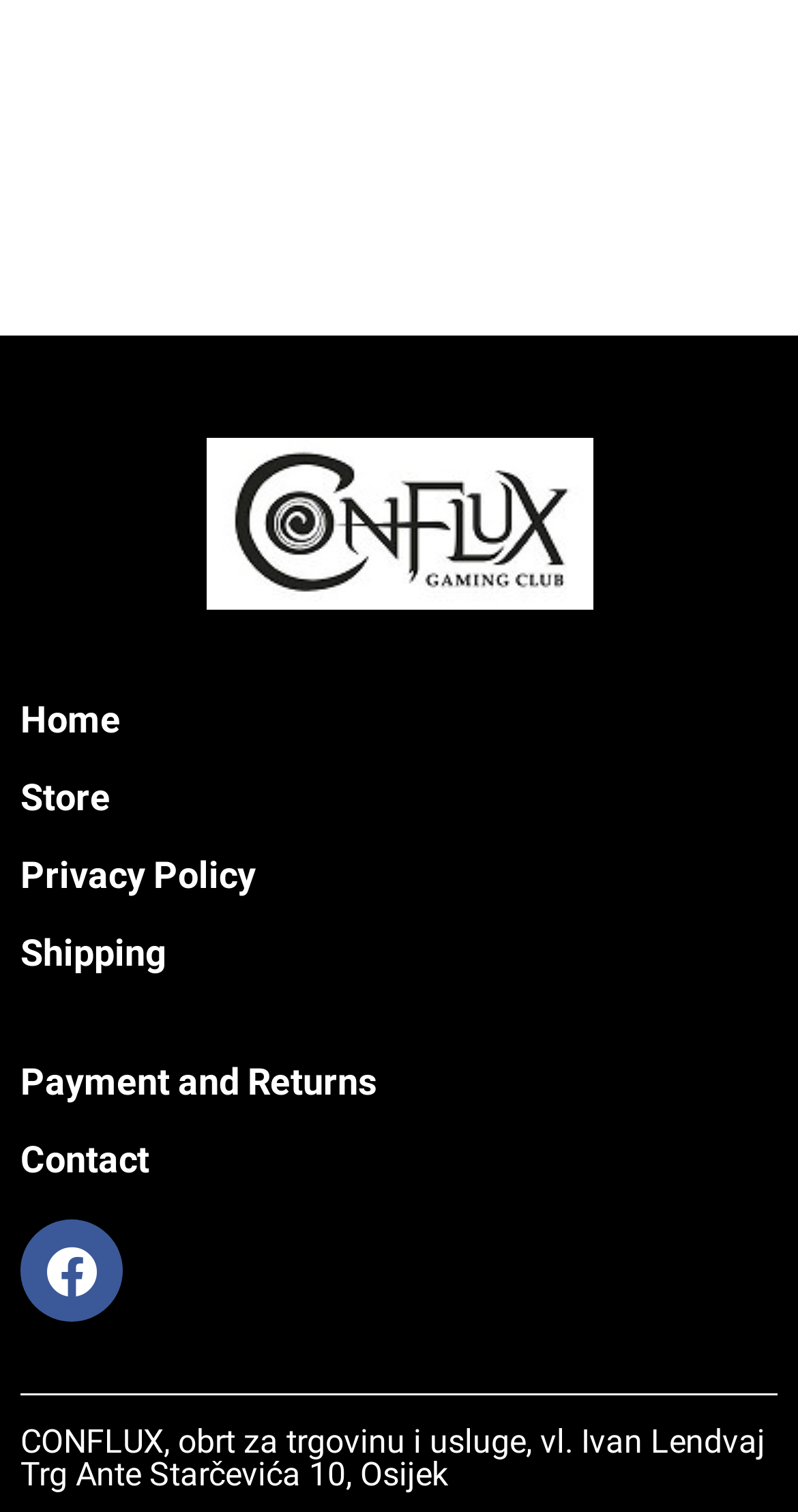Carefully examine the image and provide an in-depth answer to the question: What is the address mentioned on the webpage?

I found the address 'Trg Ante Starčevića 10, Osijek' mentioned in the heading that starts with 'CONFLUX, obrt za trgovinu i usluge, vl. Ivan Lendvaj...'.